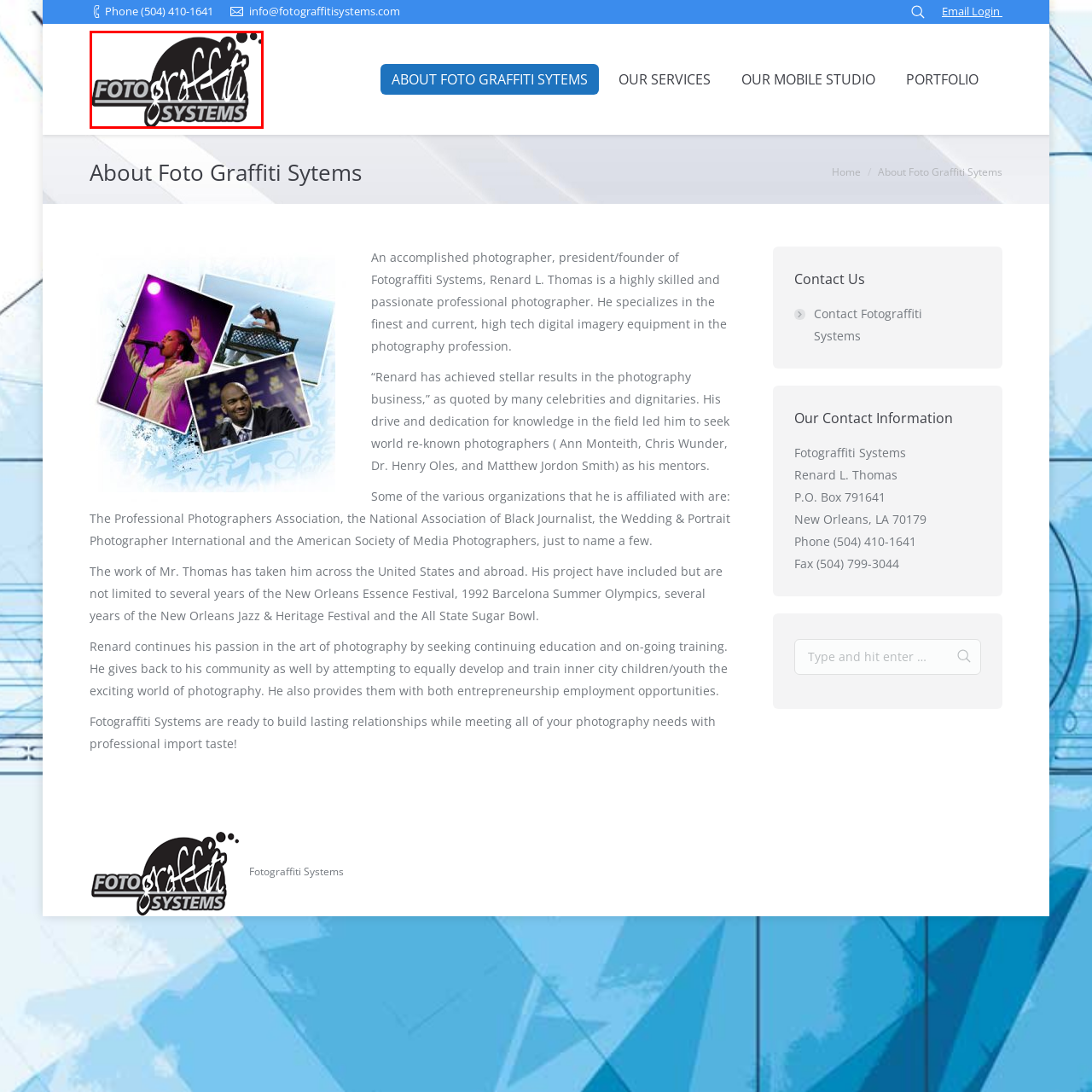What is the font style of 'SYSTEMS' in the logo?
Focus on the visual details within the red bounding box and provide an in-depth answer based on your observations.

The font style of 'SYSTEMS' in the logo is sleek and uppercase, as described in the caption. The caption mentions that 'SYSTEMS' is presented in a sleek, uppercase font, which reinforces the brand's modern and organized approach to photography services.